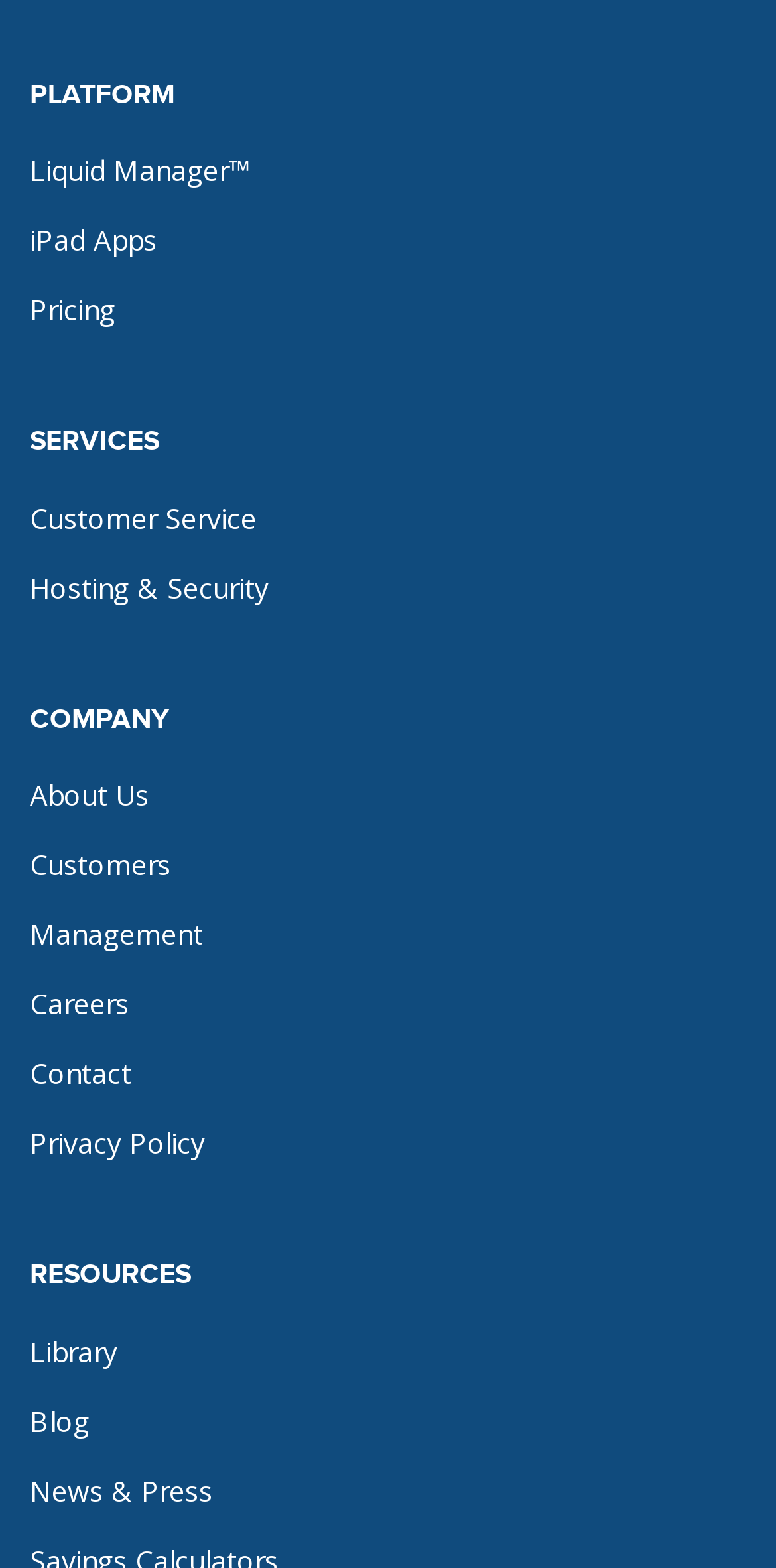Please provide a brief answer to the following inquiry using a single word or phrase:
What is the last link on the webpage?

News & Press